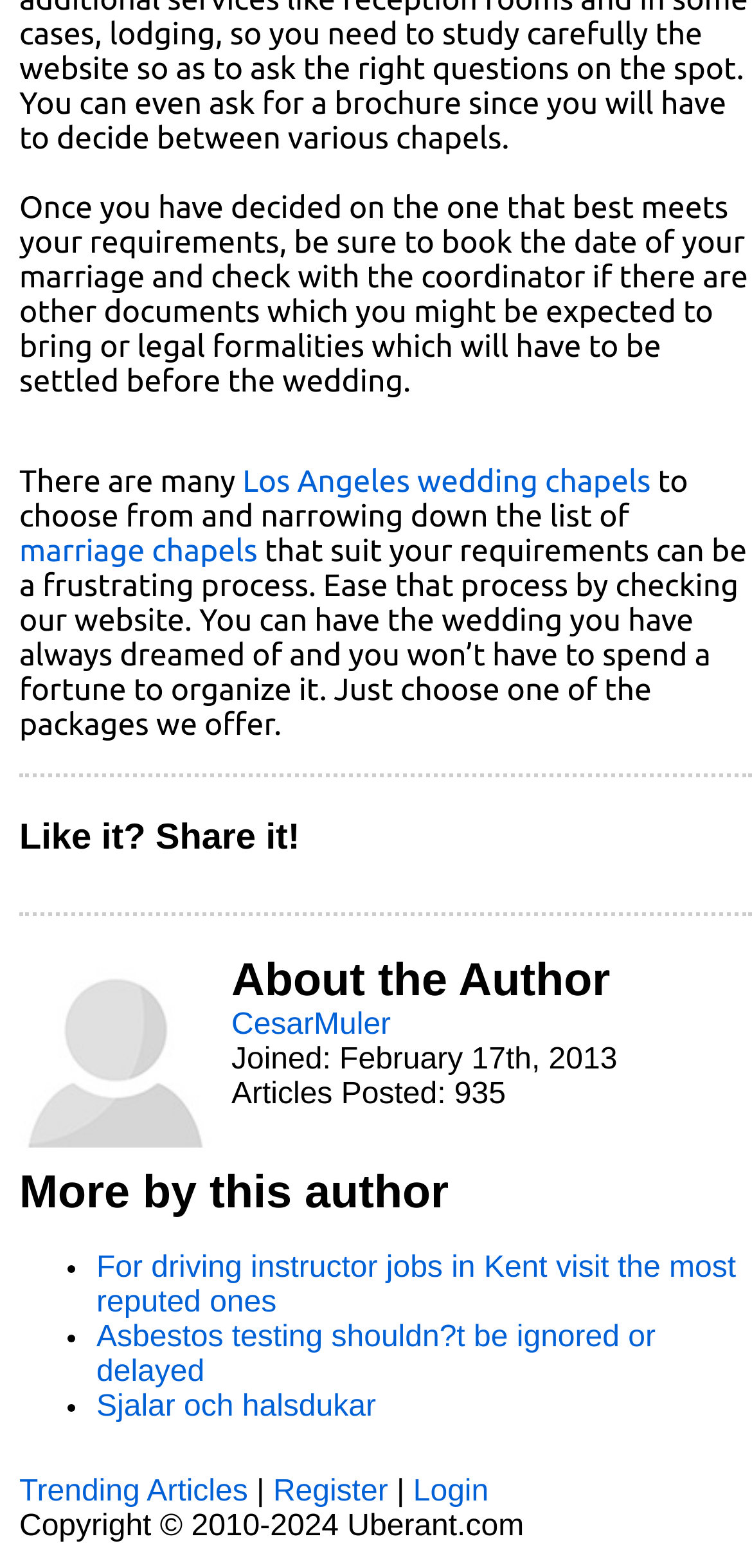Using the element description: "Login", determine the bounding box coordinates for the specified UI element. The coordinates should be four float numbers between 0 and 1, [left, top, right, bottom].

[0.549, 0.941, 0.65, 0.962]